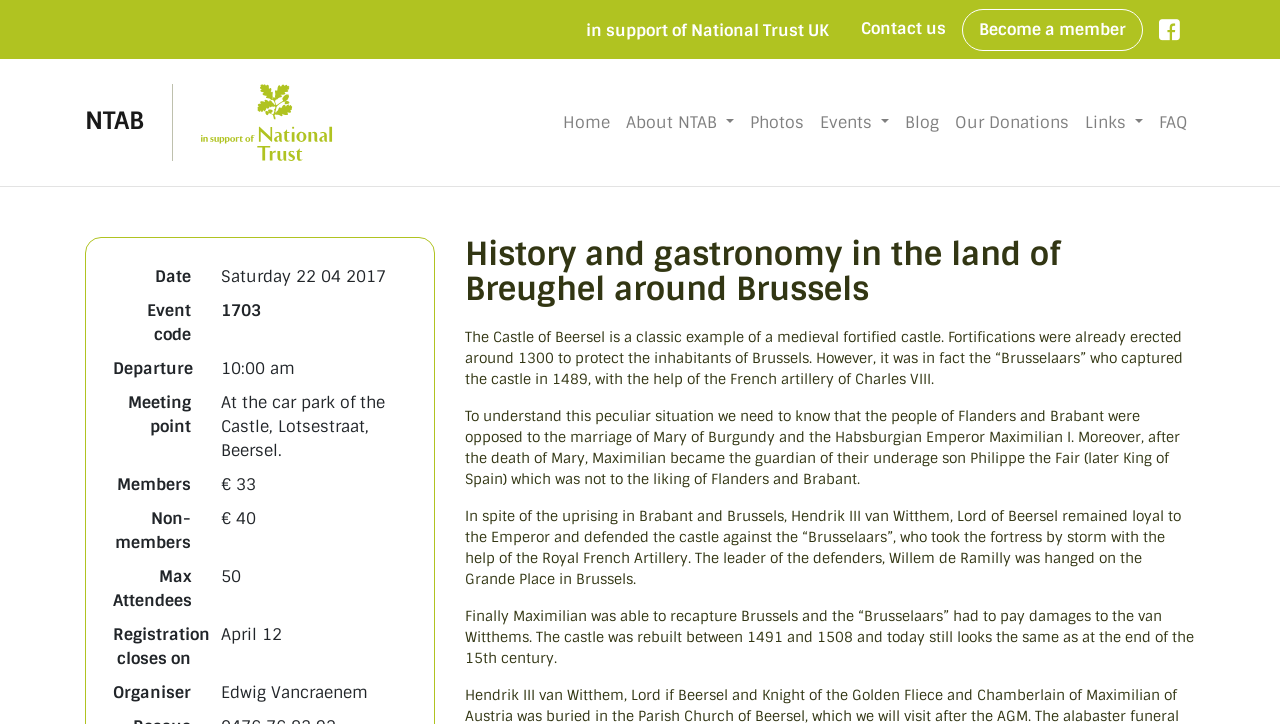Select the bounding box coordinates of the element I need to click to carry out the following instruction: "Click the 'About NTAB' button".

[0.483, 0.142, 0.58, 0.197]